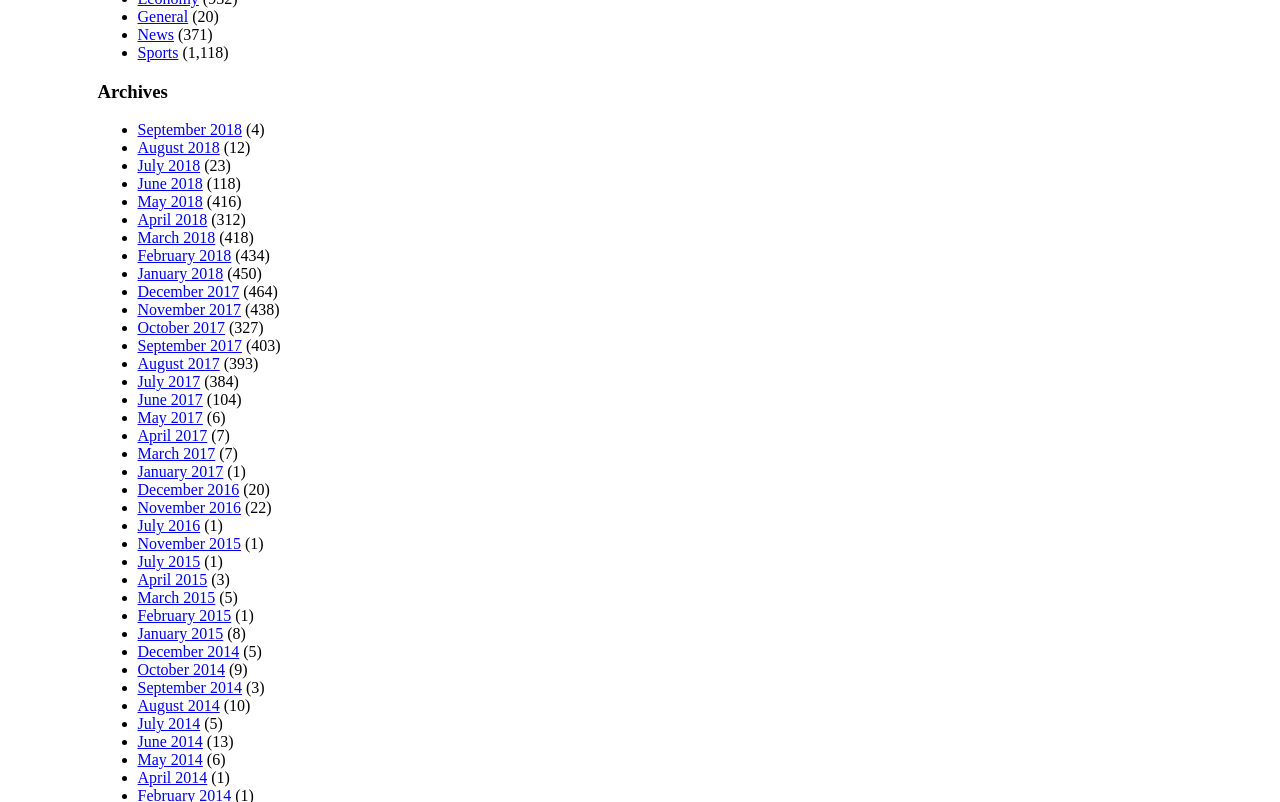What is the category with the most articles?
Please use the image to provide an in-depth answer to the question.

By examining the list of categories, I noticed that 'Sports' has the highest number of articles, which is 1,118.